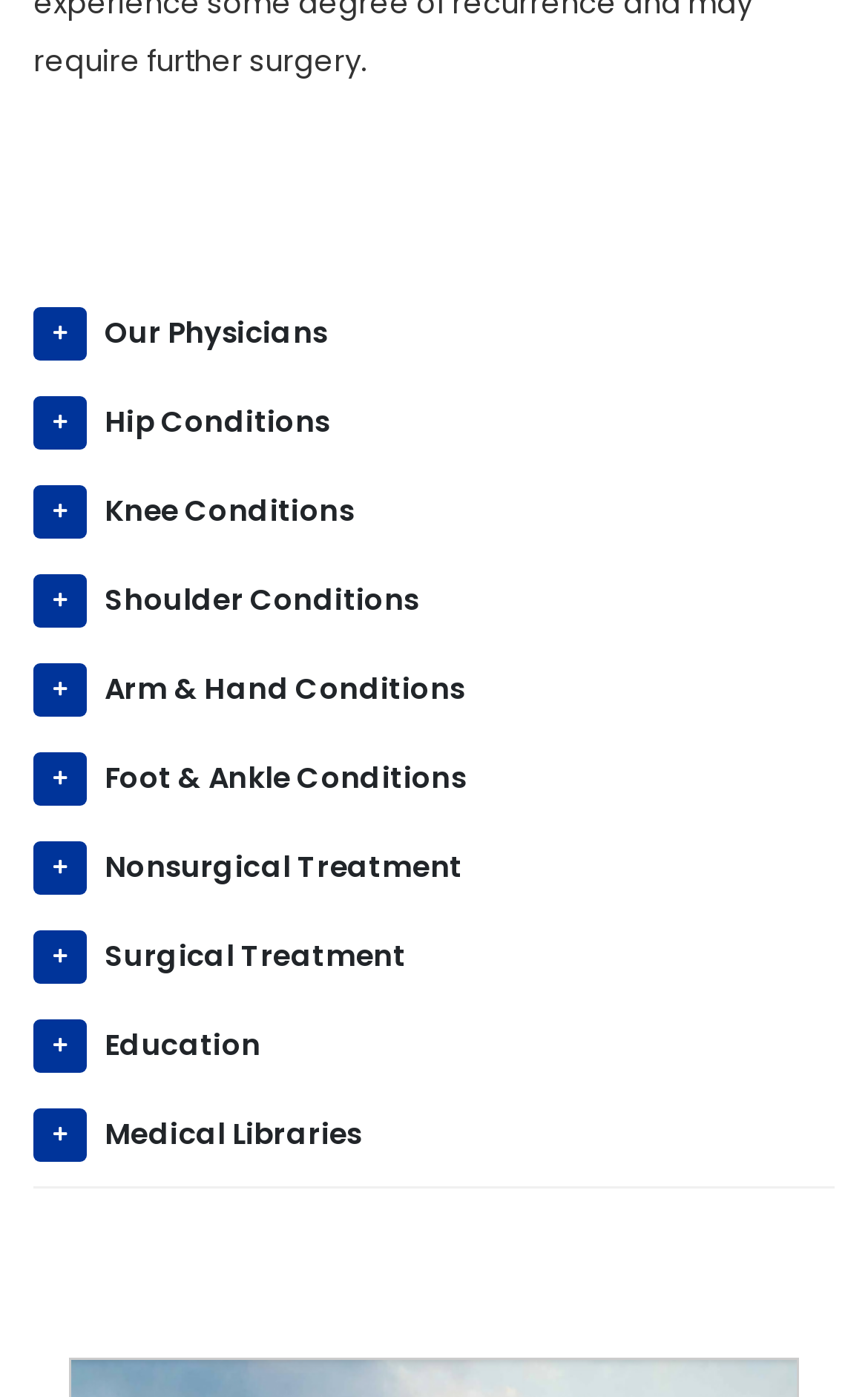From the element description Foot & Ankle Conditions, predict the bounding box coordinates of the UI element. The coordinates must be specified in the format (top-left x, top-left y, bottom-right x, bottom-right y) and should be within the 0 to 1 range.

[0.038, 0.517, 0.962, 0.597]